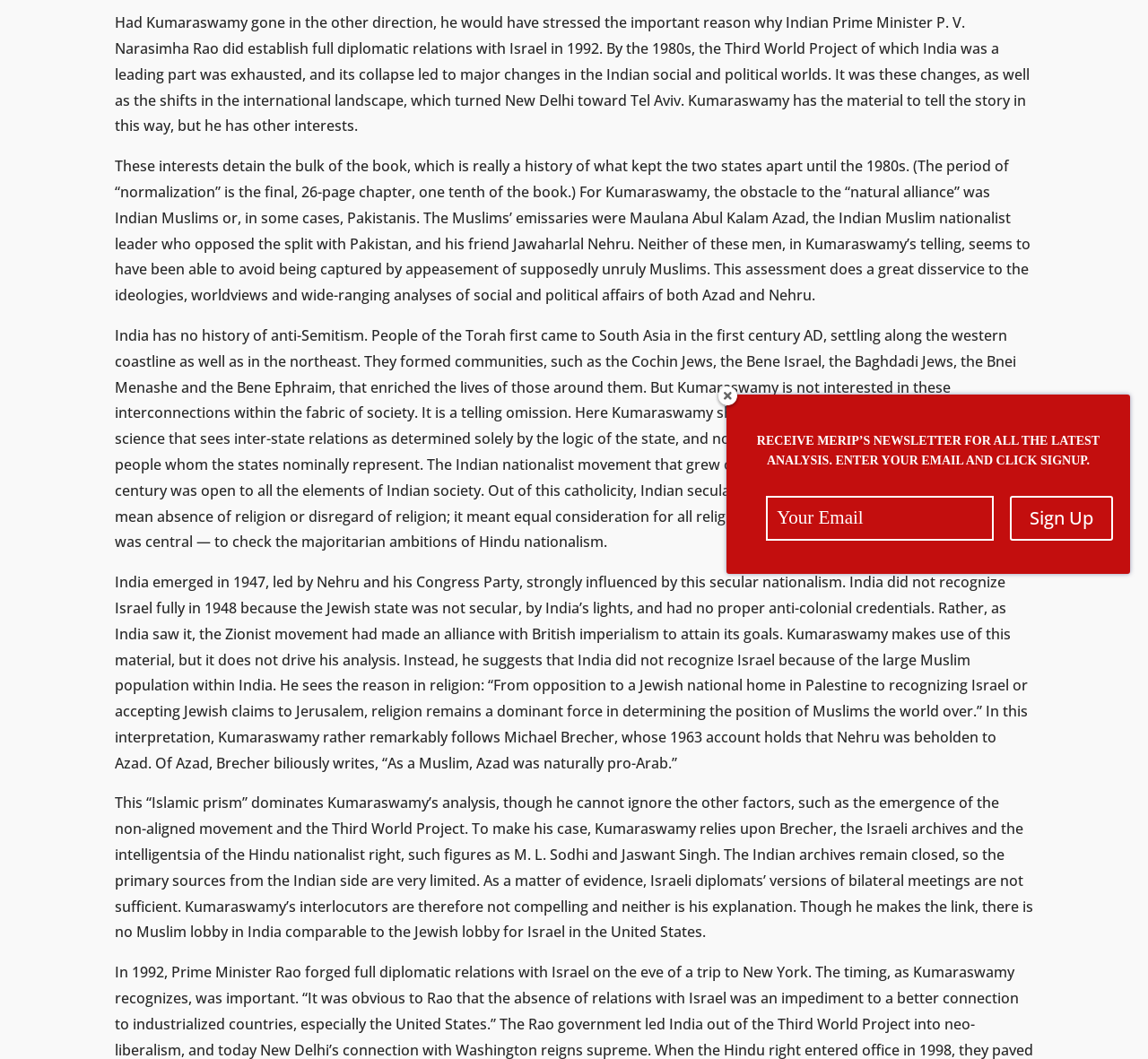Find the bounding box coordinates for the HTML element described as: "Cancel". The coordinates should consist of four float values between 0 and 1, i.e., [left, top, right, bottom].

[0.008, 0.544, 0.09, 0.573]